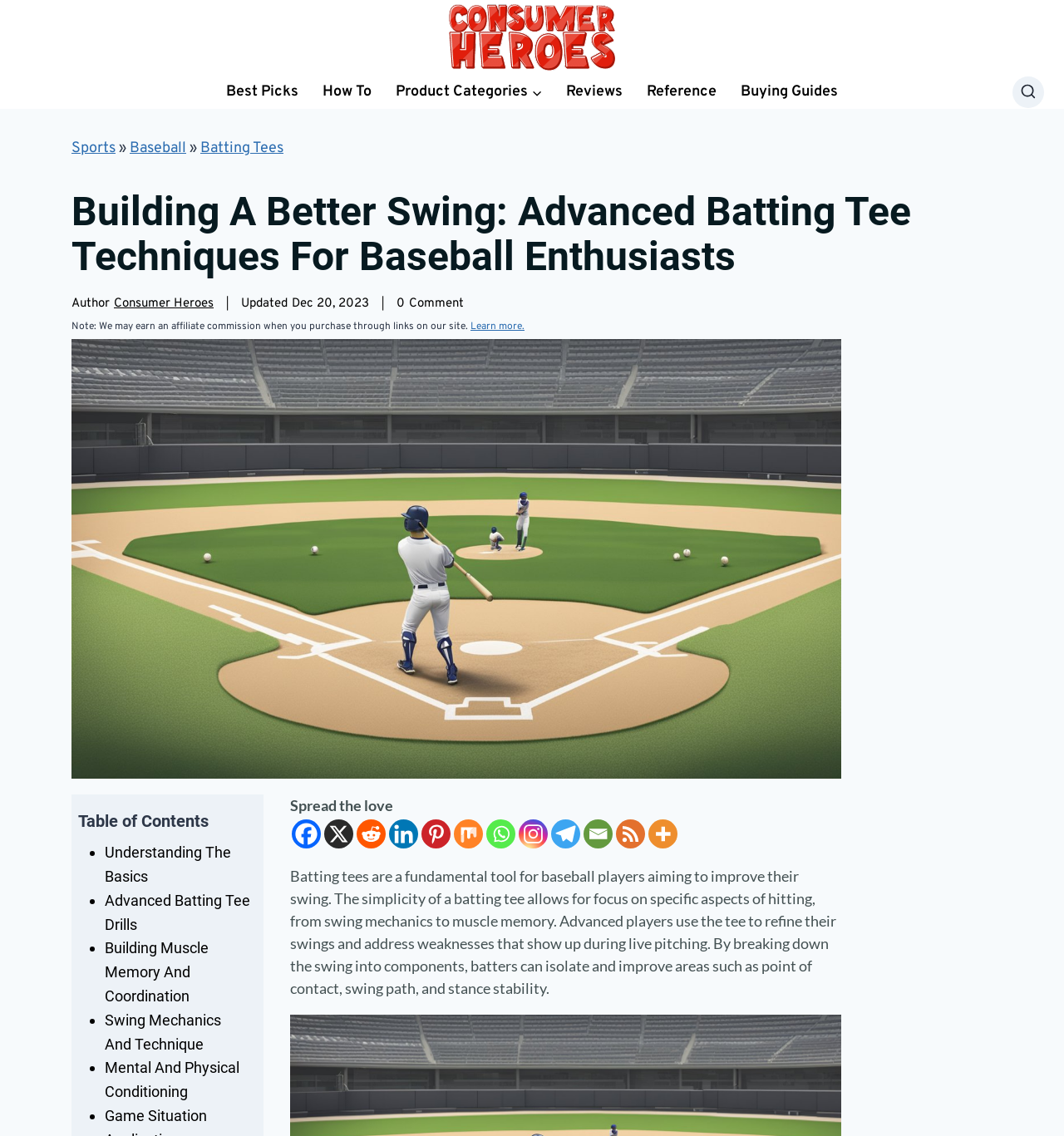What is the main heading displayed on the webpage? Please provide the text.

Building A Better Swing: Advanced Batting Tee Techniques For Baseball Enthusiasts